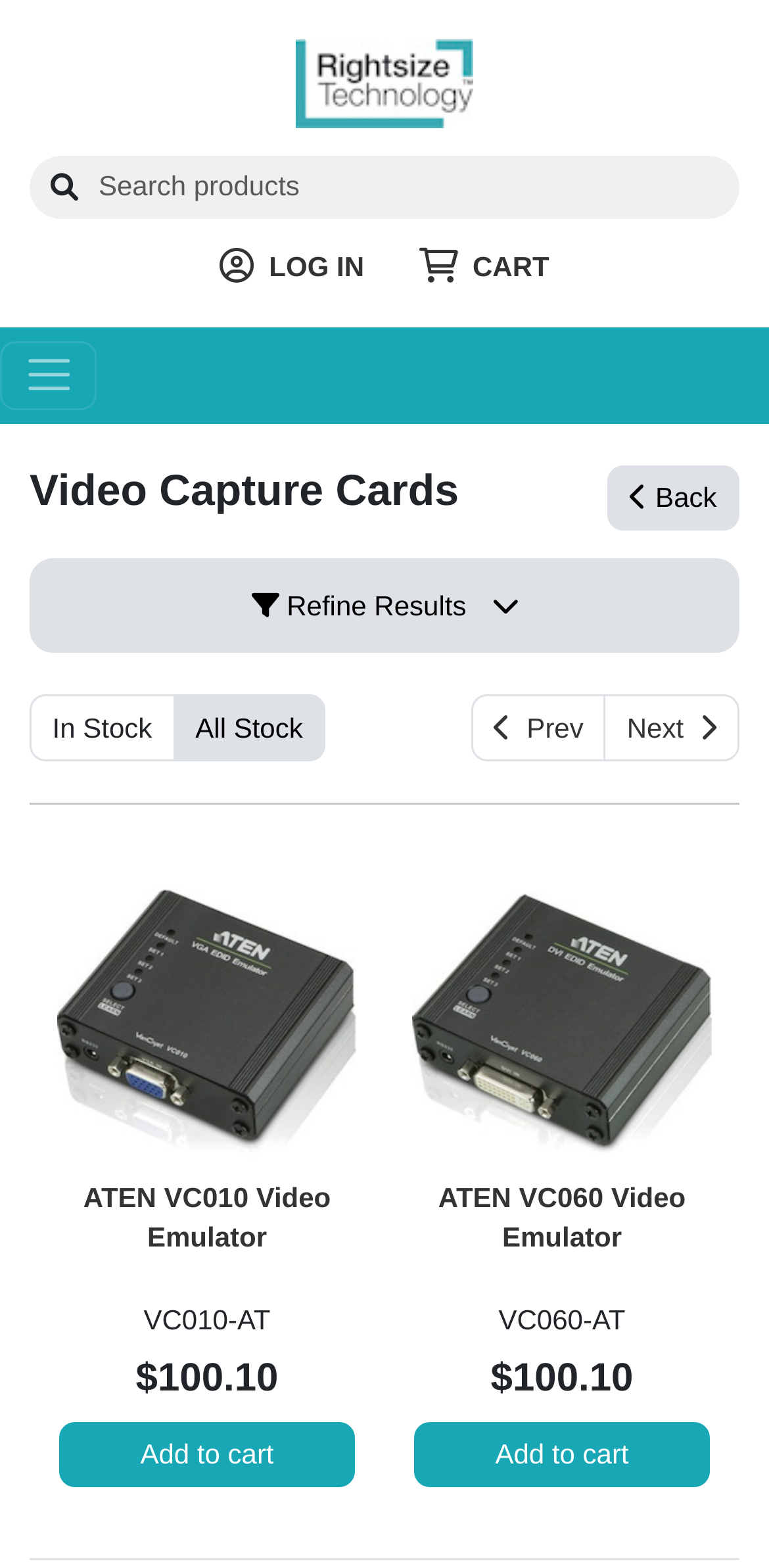How many navigation buttons are there?
Based on the visual, give a brief answer using one word or a short phrase.

3